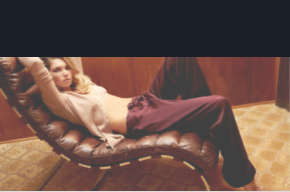Explain the image thoroughly, mentioning every notable detail.

The image depicts a stylish model lounging casually on an elegantly designed chair, exuding a relaxed and sophisticated vibe. She wears a light-colored, cropped cardigan that highlights her midriff and loose-fitting, dark-colored trousers that drape comfortably. The setting has a retro ambiance, characterized by warm, earthy tones and a patterned carpet that enhances the vintage feel. This scene complements the surrounding theme of fashion and lifestyle, likely linked to a news article about investment in fashion brands, aimed at showcasing trends and lifestyle aesthetics. The overall composition conveys a sense of chic leisure, resonating with contemporary fashion narratives.